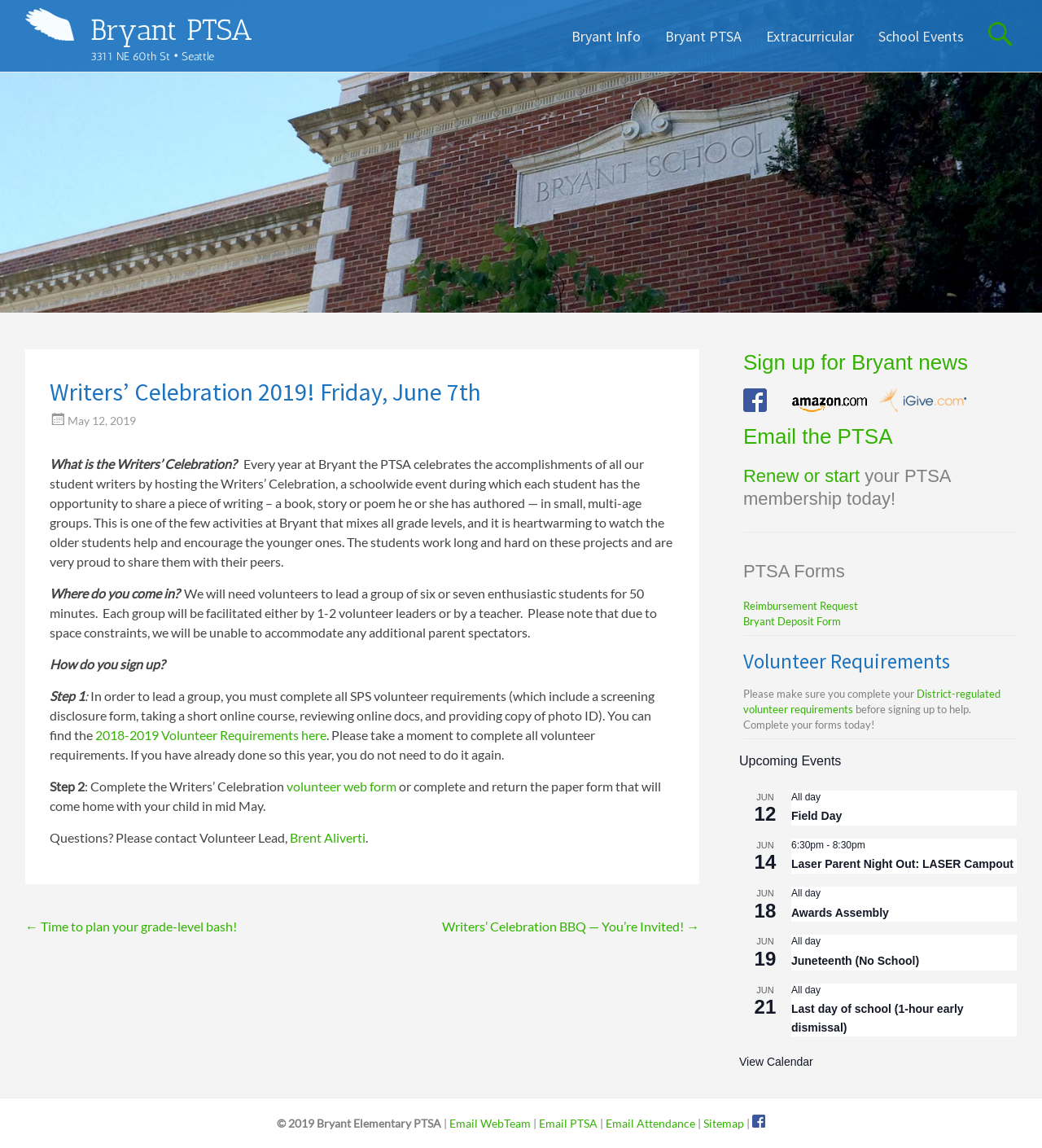Give a detailed account of the webpage, highlighting key information.

The webpage is about the Writers' Celebration 2019 event organized by the Bryant PTSA. At the top, there is a logo and a link to the Bryant PTSA website. Below that, there is a heading with the event title and date, followed by a brief description of the event.

On the left side, there is a navigation menu with links to different sections, including "Bryant Info", "Bryant PTSA", "Extracurricular", and "School Events". 

The main content area is divided into several sections. The first section explains what the Writers' Celebration is, describing it as a schoolwide event where students share their writing with peers. The section also outlines the need for volunteers to lead groups of students.

The next section provides instructions on how to sign up to volunteer, including completing SPS volunteer requirements and filling out a volunteer web form. There is also a link to a paper form that will be sent home with students in mid-May.

Further down, there are links to previous and next posts, including "Time to plan your grade-level bash!" and "Writers' Celebration BBQ — You're Invited!".

On the right side, there is a complementary section with several headings, including "Sign up for Bryant news", "Renew or start your PTSA membership today!", "PTSA Forms", and "Volunteer Requirements". There are also links to various forms, such as a reimbursement request and a Bryant deposit form.

At the bottom, there is a section titled "Upcoming Events" with a list of events, including Field Day on June 12 and another event on June 14.